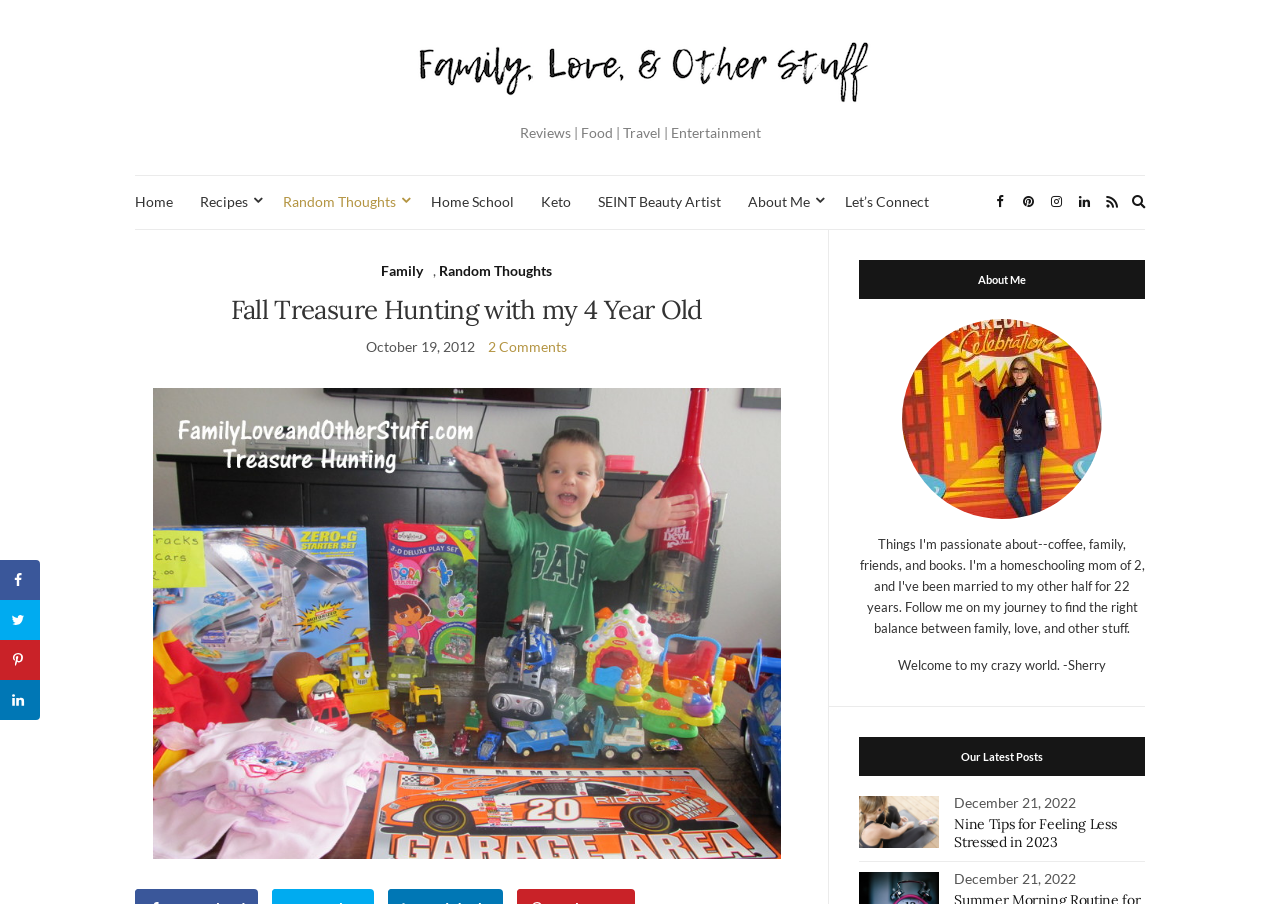Please specify the bounding box coordinates of the clickable section necessary to execute the following command: "View the 'Fall Treasure Hunting with my 4 Year Old' post".

[0.105, 0.324, 0.624, 0.36]